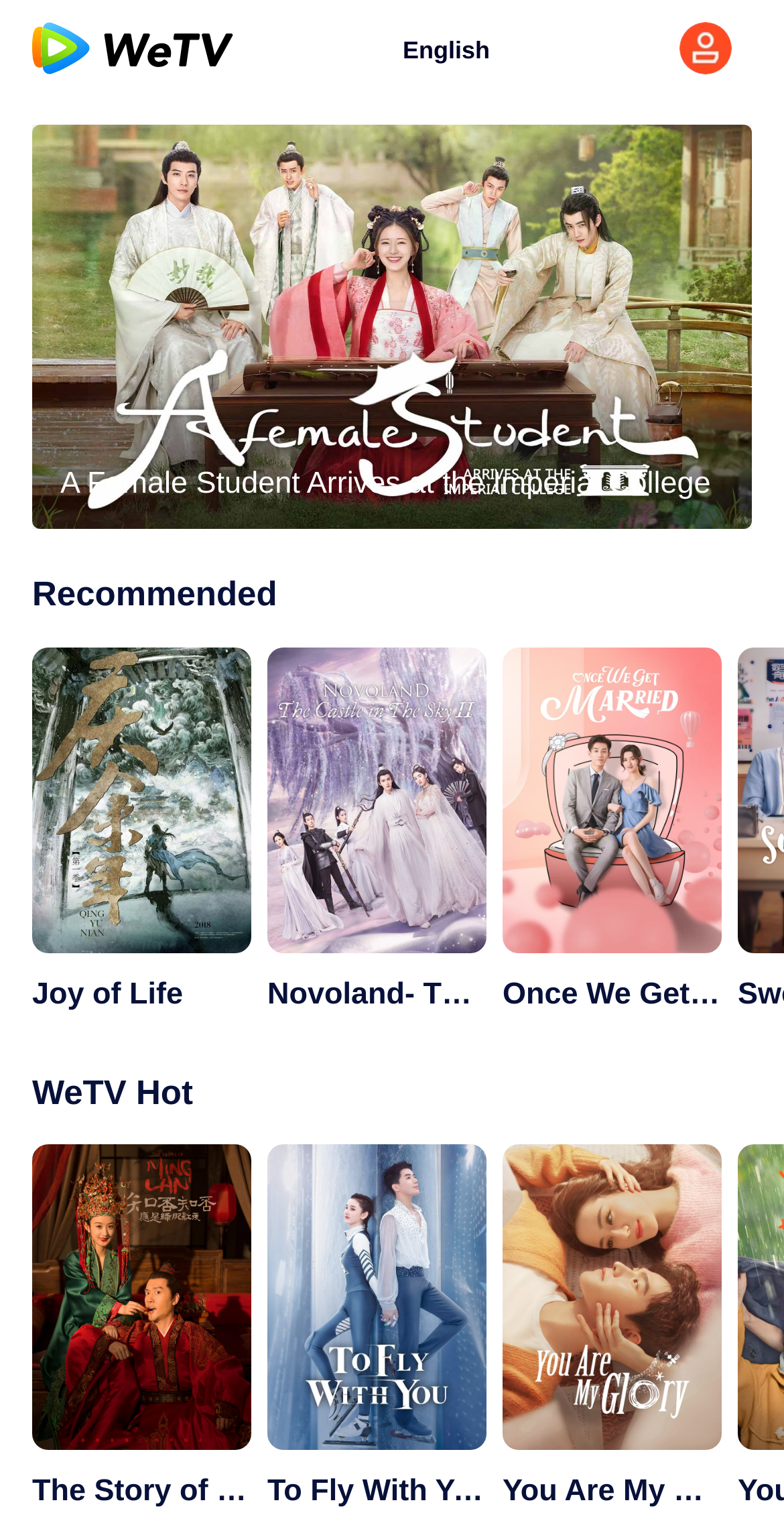What is the category of the content under 'Recommended'?
Use the image to answer the question with a single word or phrase.

TV shows